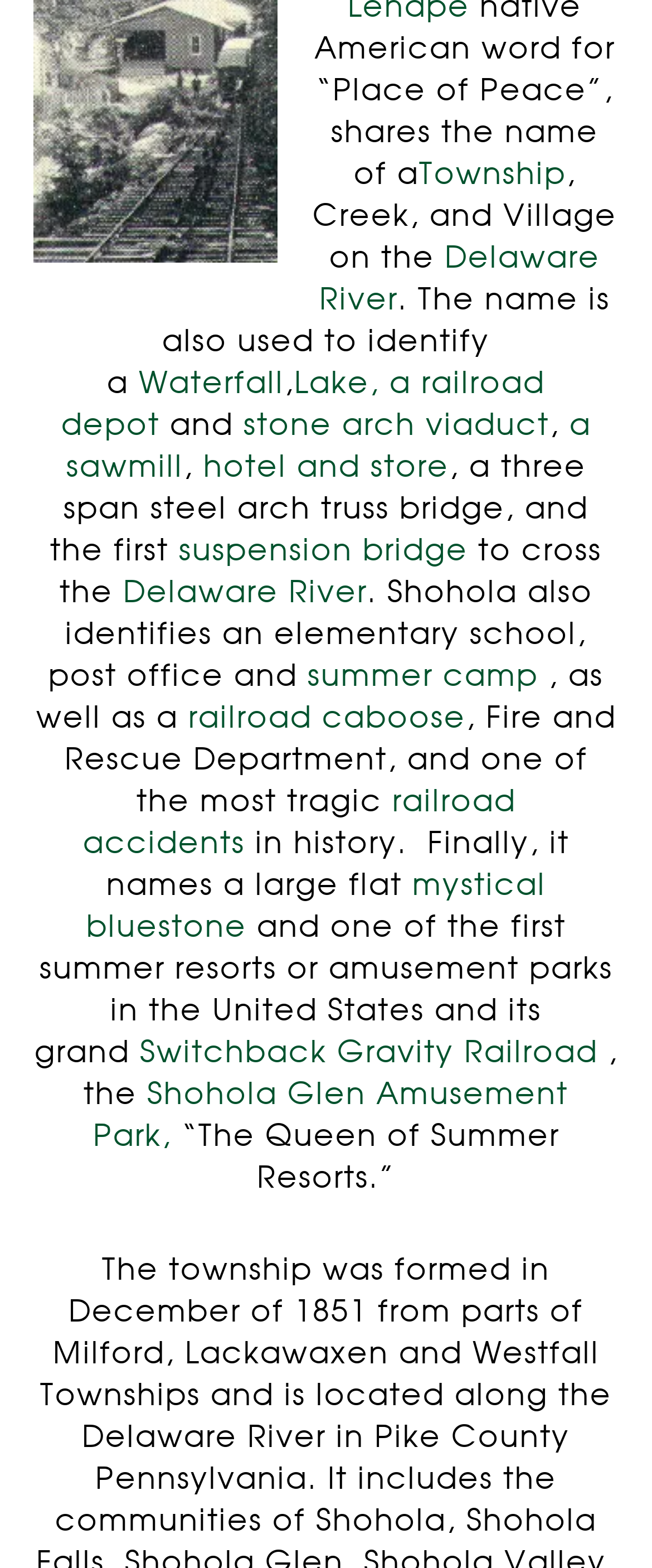Identify the bounding box coordinates of the area that should be clicked in order to complete the given instruction: "Explore Waterfall". The bounding box coordinates should be four float numbers between 0 and 1, i.e., [left, top, right, bottom].

[0.213, 0.236, 0.436, 0.255]